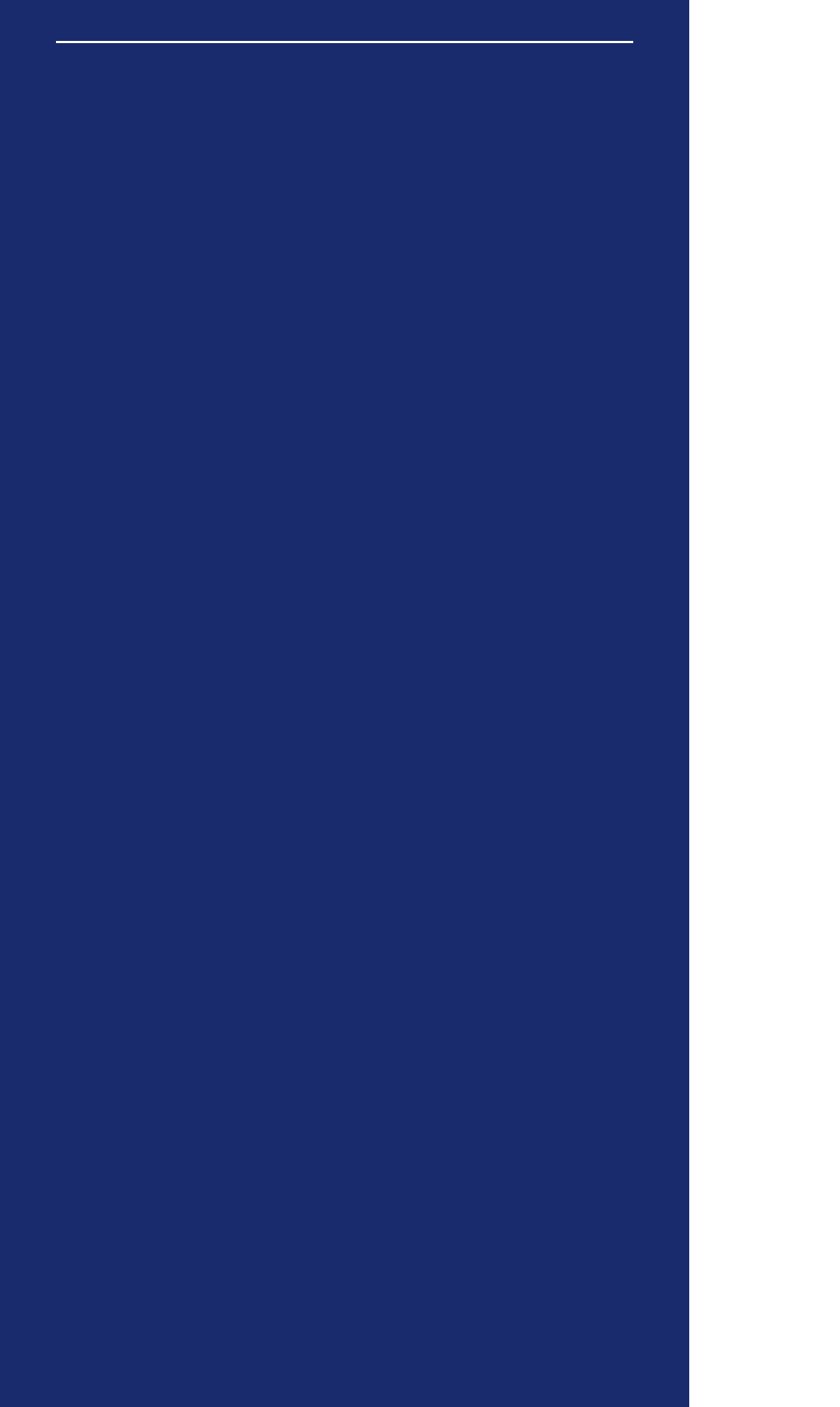Refer to the screenshot and give an in-depth answer to this question: What is the purpose of the form?

The webpage contains a form with fields for last name, email, and message, and a submit button. This suggests that the purpose of the form is to allow users to submit a message to the website owner or administrator.